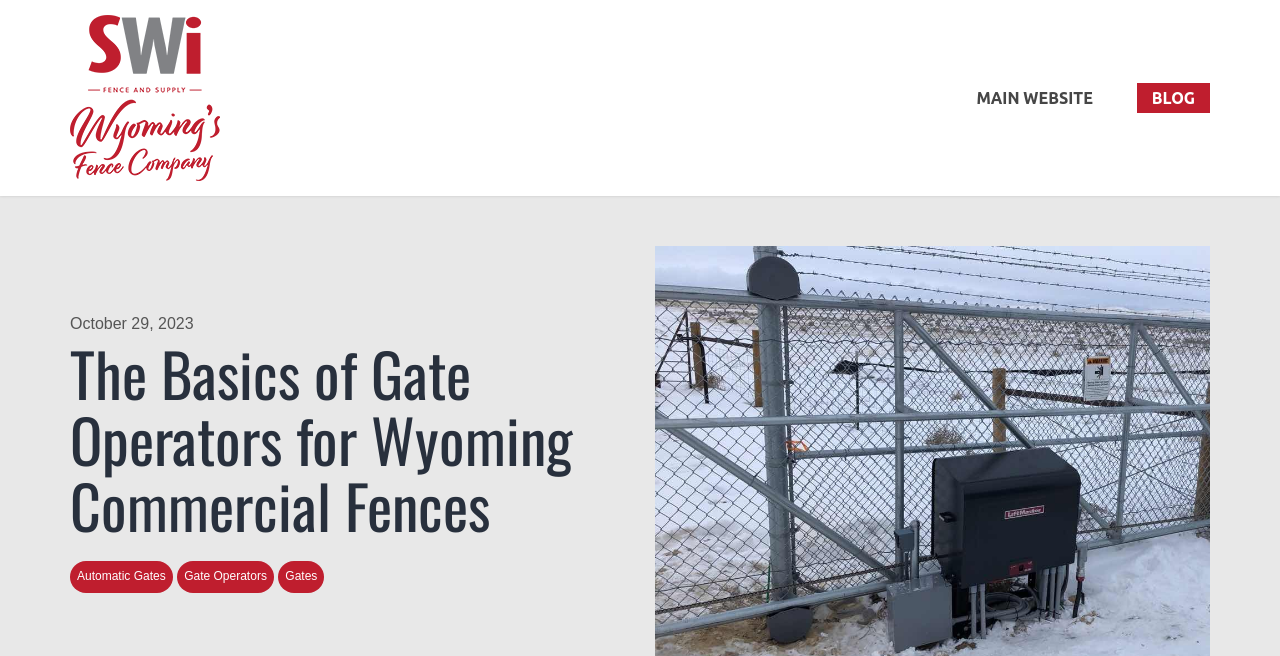Analyze the image and deliver a detailed answer to the question: How many links are there in the top navigation bar?

I counted the number of links in the top navigation bar by looking at the layout table element and its child link elements. There are three links: 'Mr Fence Florida', 'MAIN WEBSITE', and 'BLOG'.